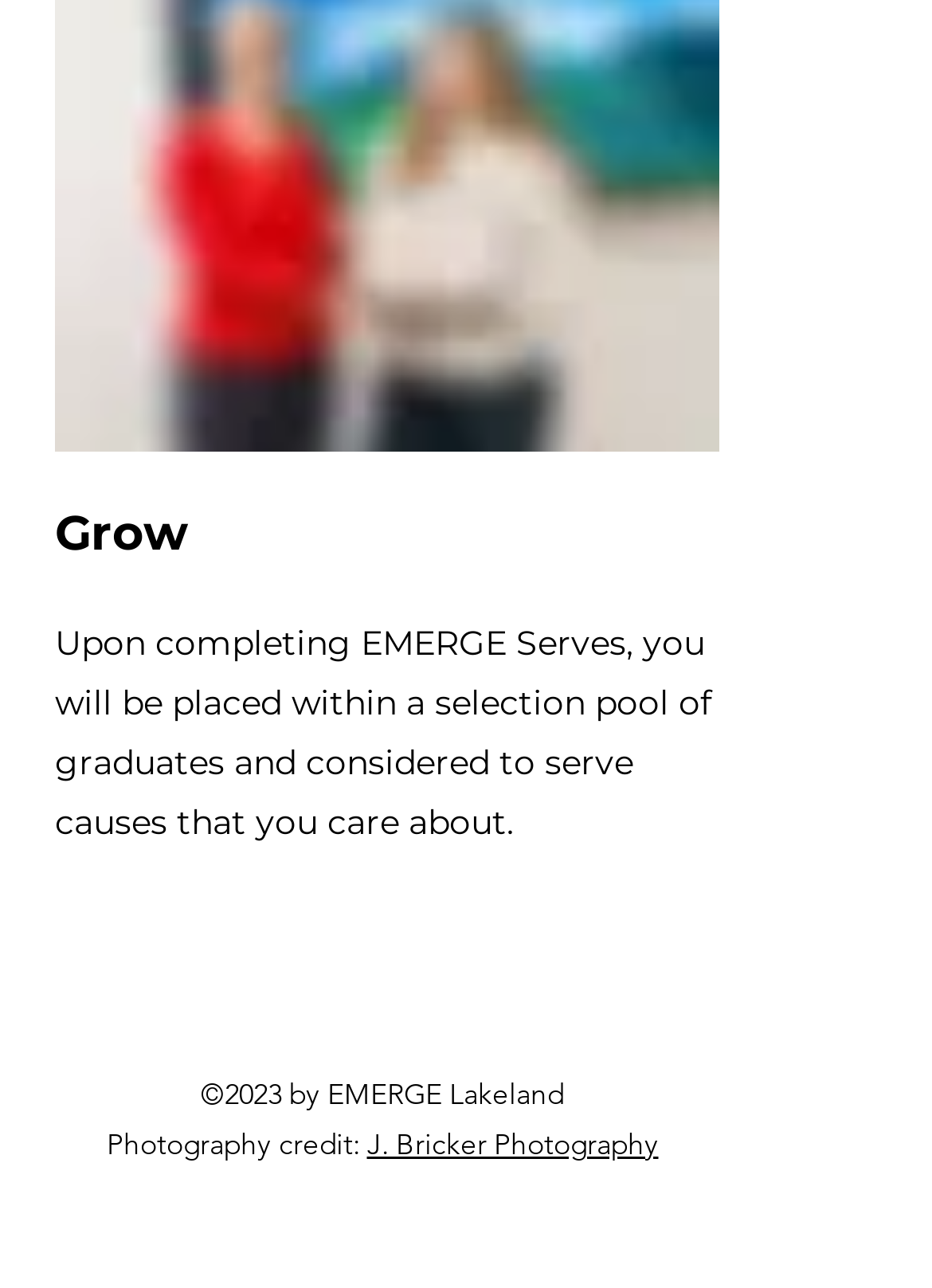Please locate the UI element described by "J. Bricker Photography" and provide its bounding box coordinates.

[0.394, 0.874, 0.706, 0.902]